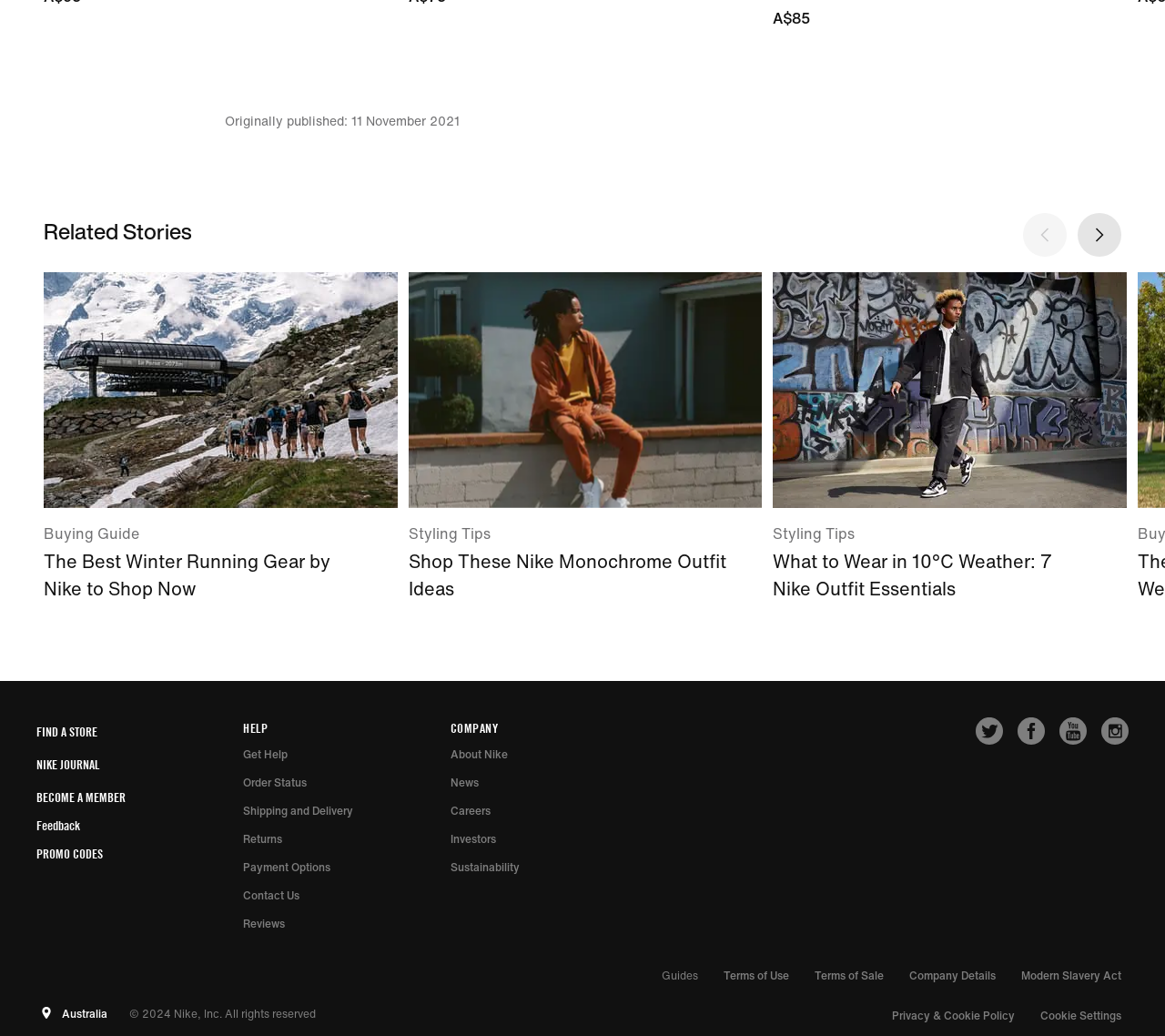Please provide the bounding box coordinates for the element that needs to be clicked to perform the instruction: "Shop Nike monochrome outfit ideas". The coordinates must consist of four float numbers between 0 and 1, formatted as [left, top, right, bottom].

[0.35, 0.263, 0.654, 0.582]